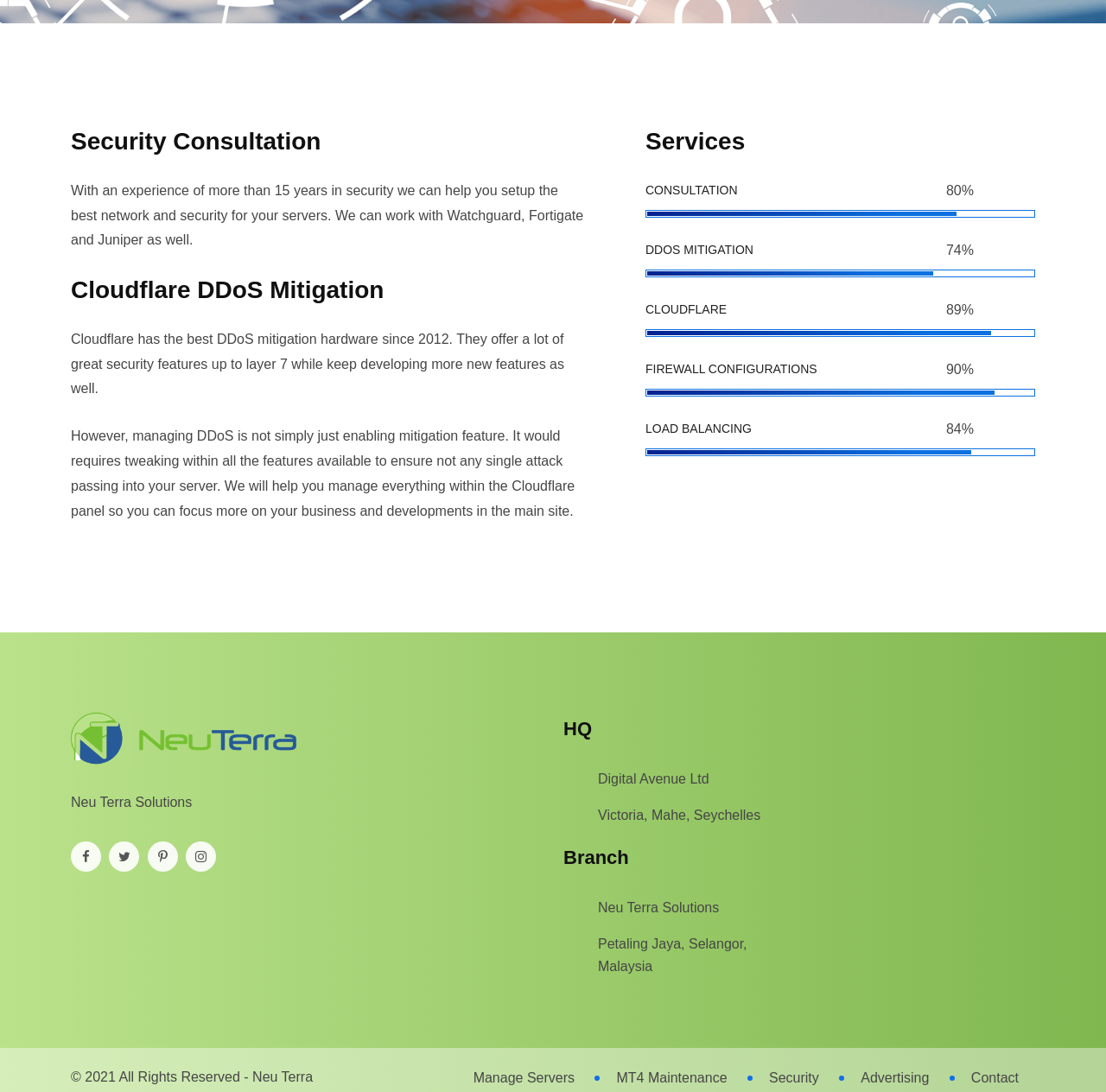Using the given description, provide the bounding box coordinates formatted as (top-left x, top-left y, bottom-right x, bottom-right y), with all values being floating point numbers between 0 and 1. Description: Neu Terra

[0.228, 0.98, 0.283, 0.993]